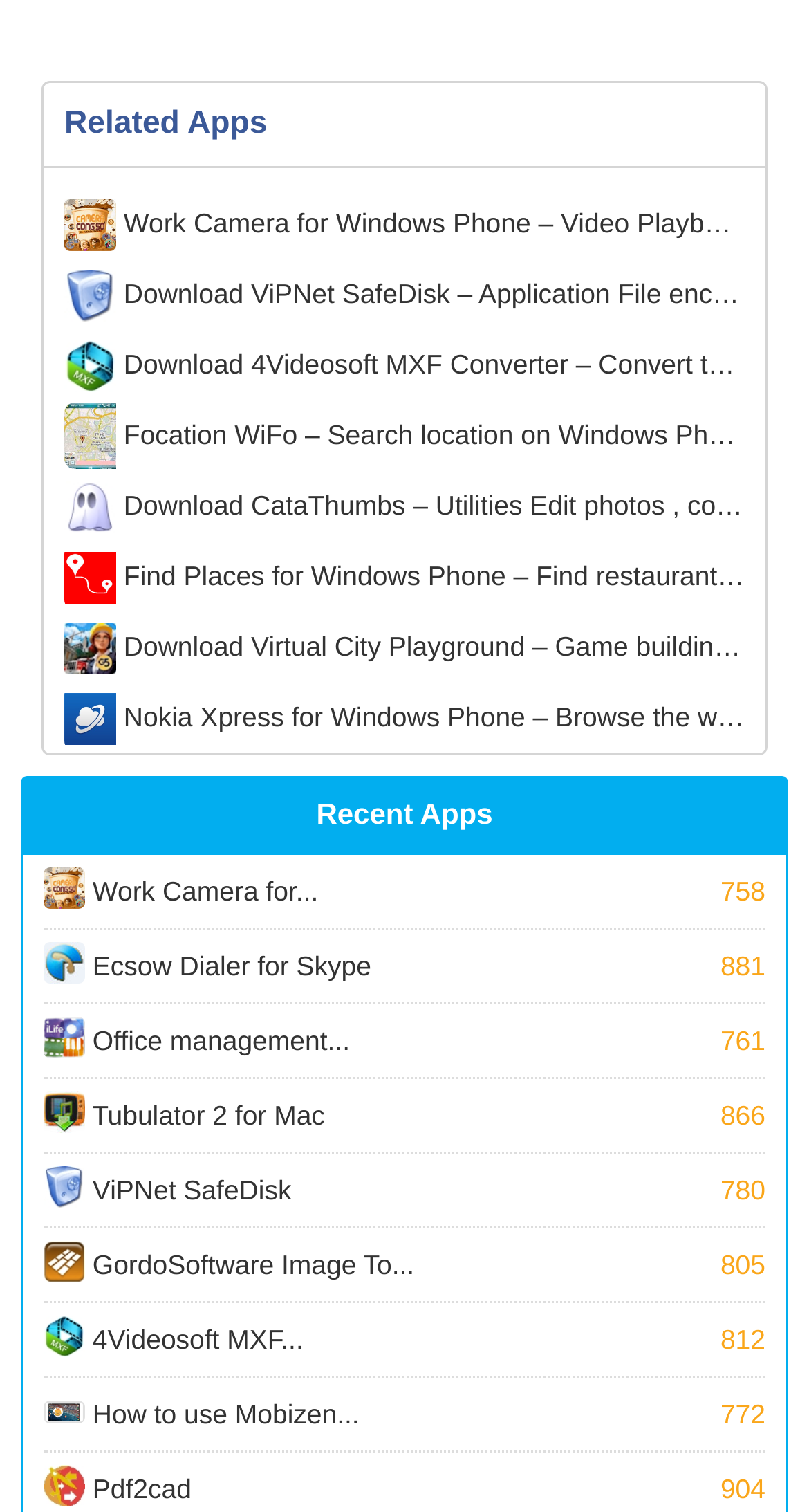Based on the image, provide a detailed and complete answer to the question: 
What is the theme of the app 'Find Places for Windows Phone'?

Based on the description of the 'Find Places for Windows Phone' app, its theme is related to location search, allowing users to find restaurants, school addresses, and other locations using their Windows Phone devices.